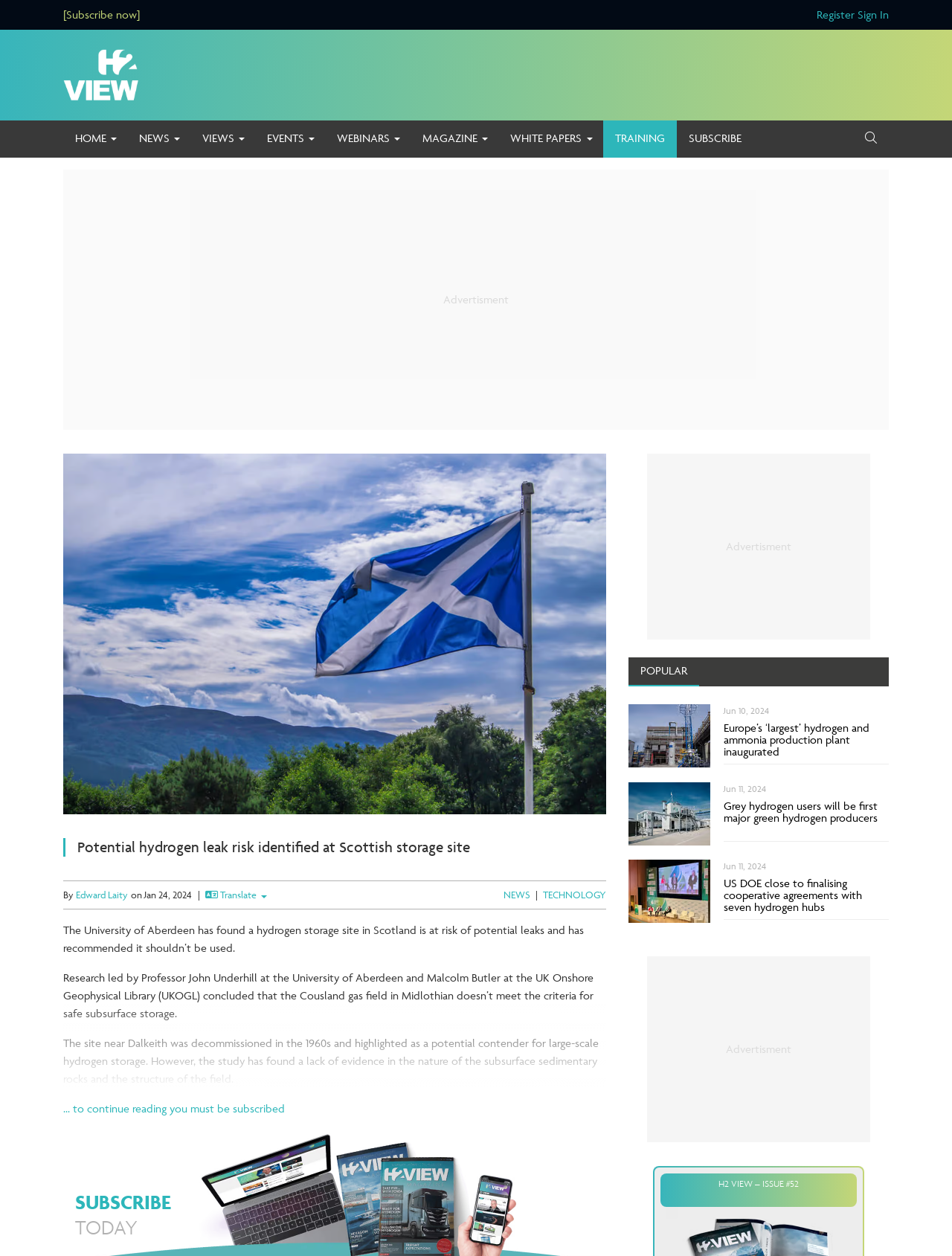Please determine the bounding box coordinates of the element's region to click in order to carry out the following instruction: "Click on the 'Subscribe now' link". The coordinates should be four float numbers between 0 and 1, i.e., [left, top, right, bottom].

[0.066, 0.006, 0.147, 0.017]